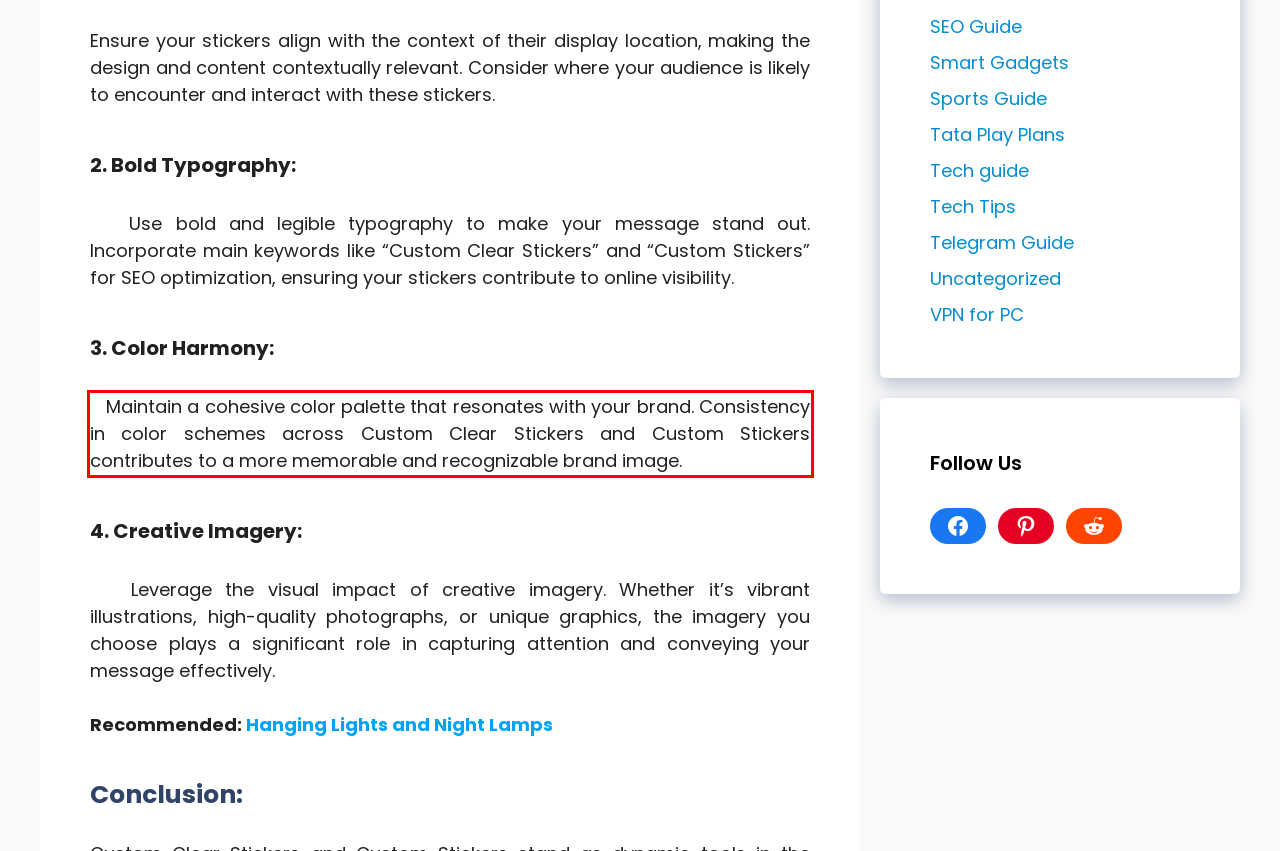Analyze the red bounding box in the provided webpage screenshot and generate the text content contained within.

Maintain a cohesive color palette that resonates with your brand. Consistency in color schemes across Custom Clear Stickers and Custom Stickers contributes to a more memorable and recognizable brand image.